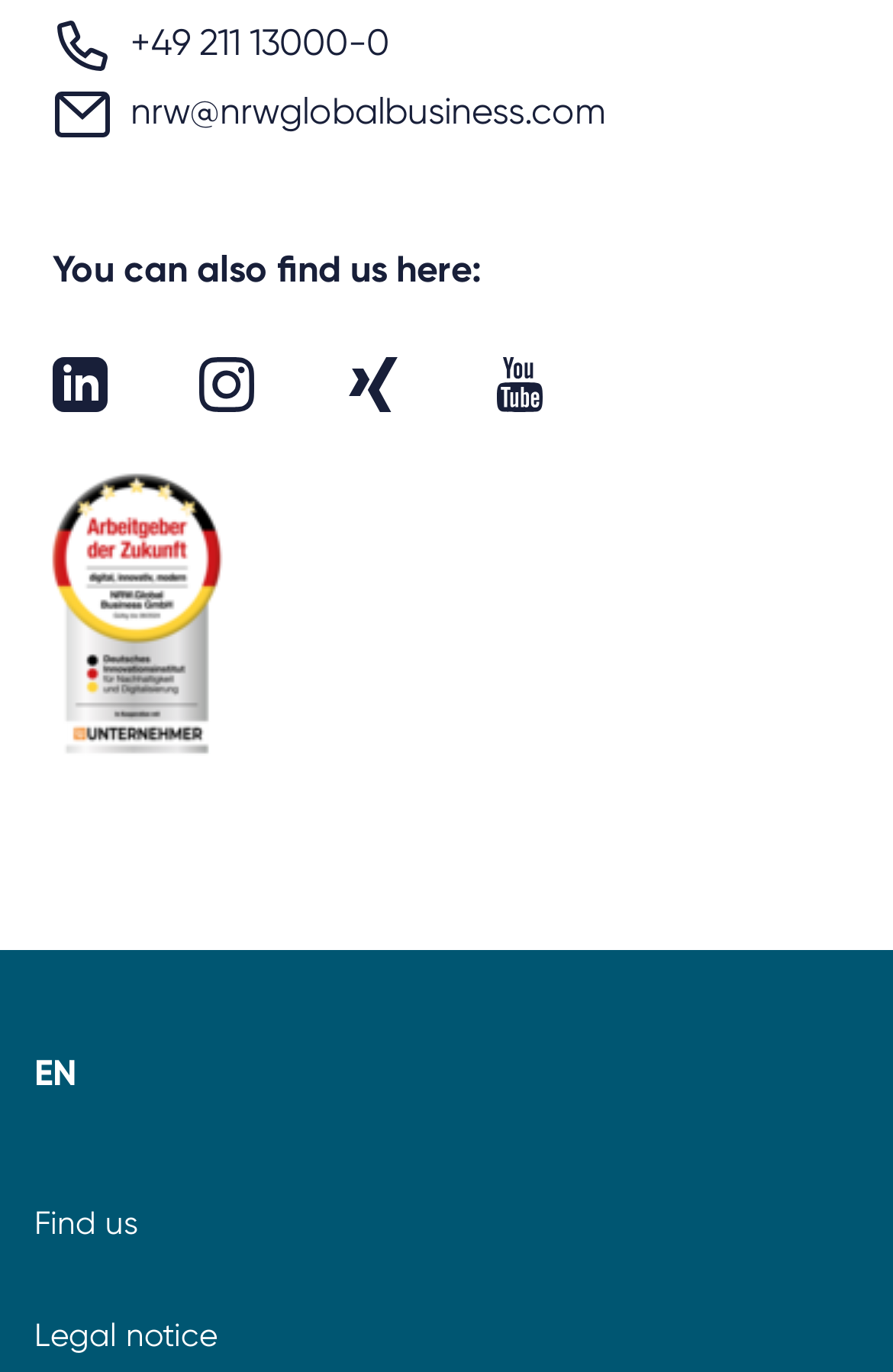What language is the webpage currently in?
Answer the question based on the image using a single word or a brief phrase.

EN